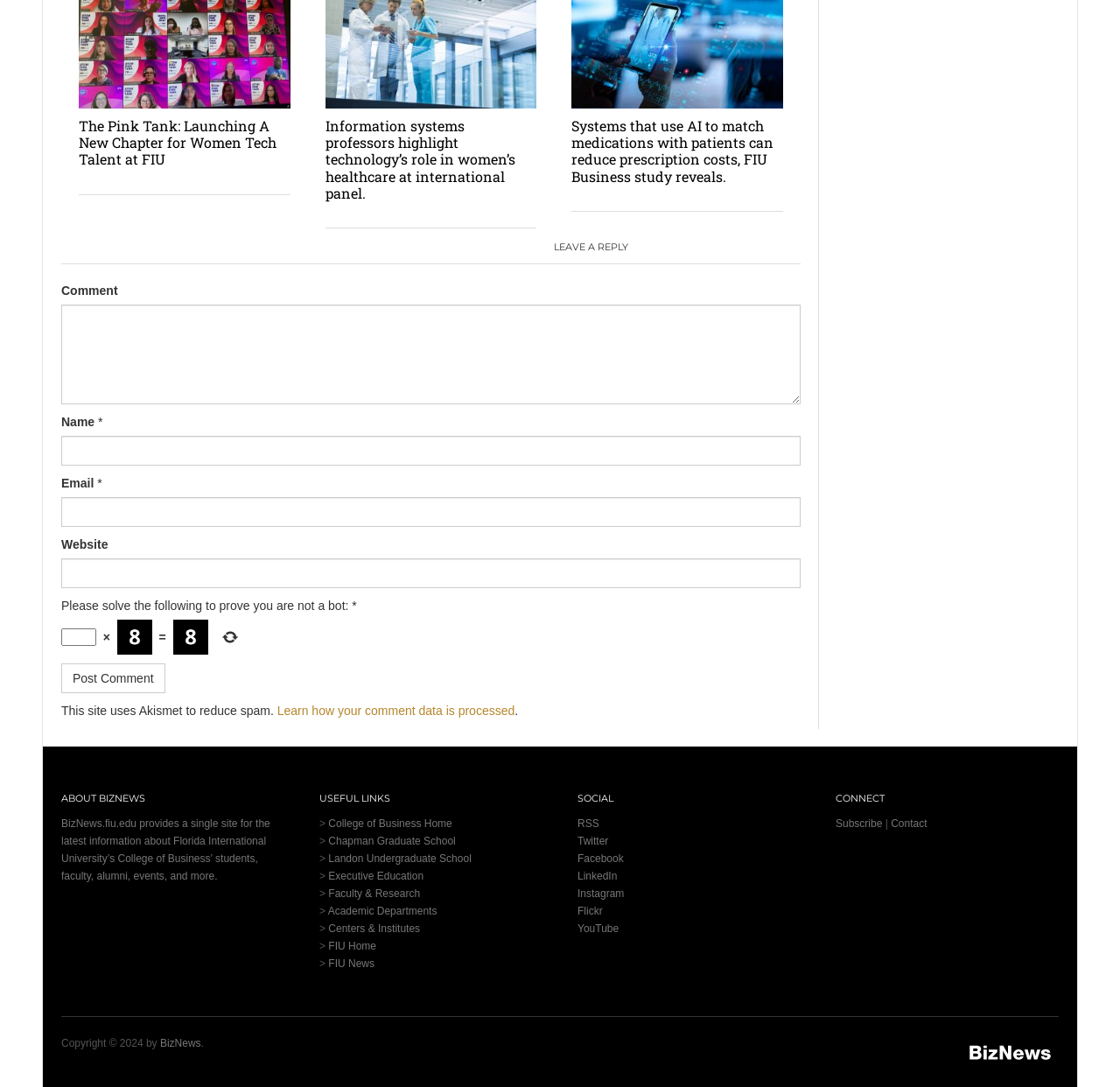What is the purpose of the textbox with the label 'Comment'?
Based on the screenshot, answer the question with a single word or phrase.

To leave a comment